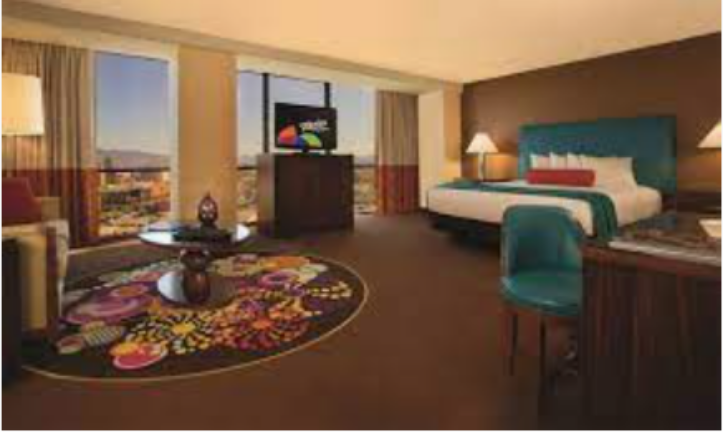Present a detailed portrayal of the image.

Experience the vibrant and inviting interiors of a room at the Rio Hotel in Las Vegas. This spacious accommodation features a modern design with a striking color palette, including a rich brown accent wall and a signature turquoise headboard that adds a pop of color. Sunlight pours through the large windows, offering stunning views of the iconic Las Vegas landscape. 

A stylish sitting area includes a comfortable armchair and a chic coffee table, complementing the unique, circular rug adorned with colorful patterns that adds warmth and personality to the space. The room is well-appointed with essential amenities, including a flat-screen television mounted on a tasteful wooden cabinet, ensuring guests can unwind after a day of exploration. 

The inviting ambiance is enhanced by soft lighting from bedside lamps, creating a perfect atmosphere for relaxation. This captivating room not only promises comfort but also embodies the electric spirit of Sin City, making it an ideal choice for an unforgettable stay.